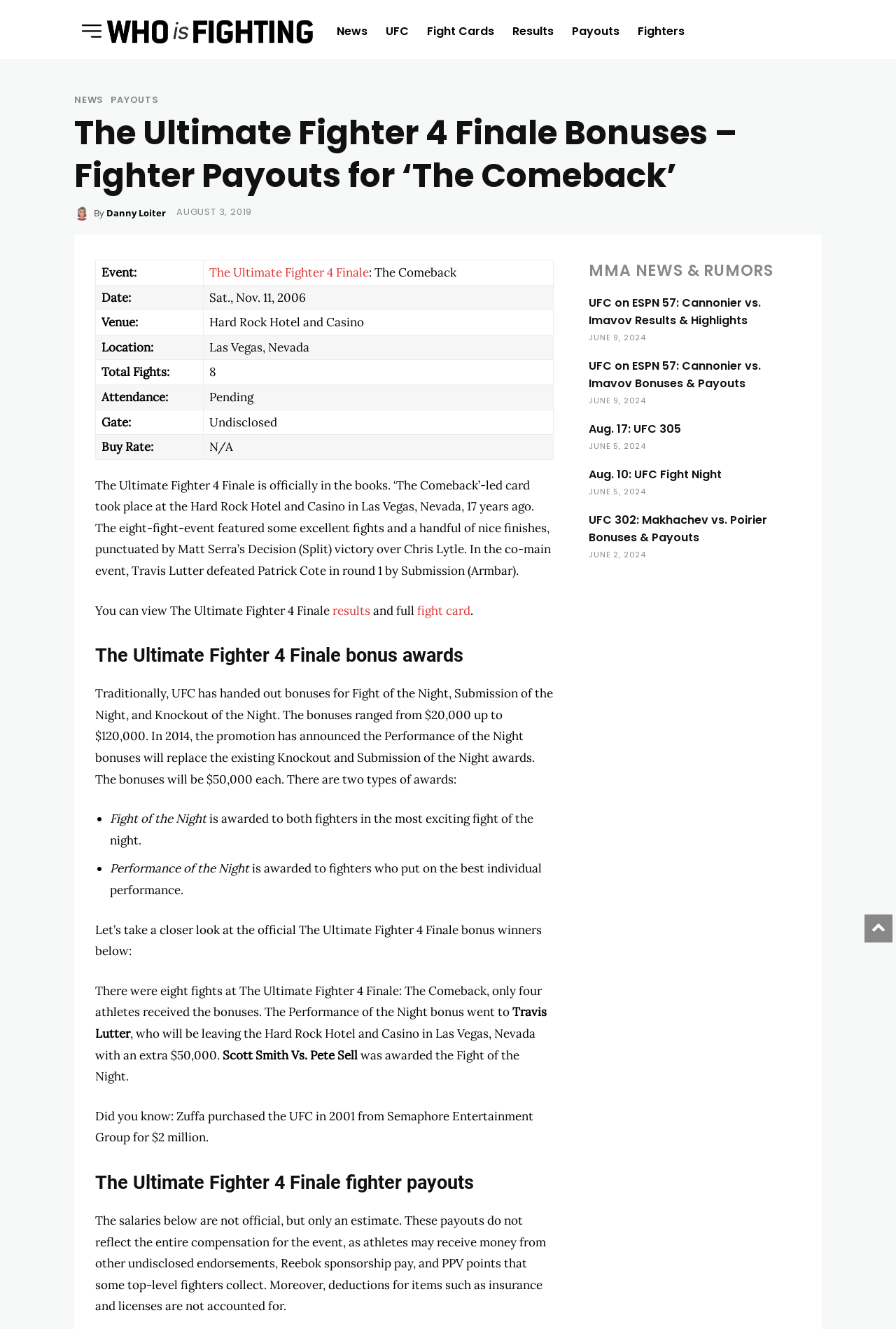Determine the bounding box coordinates of the area to click in order to meet this instruction: "Read about An Inverted Yield Curve".

None